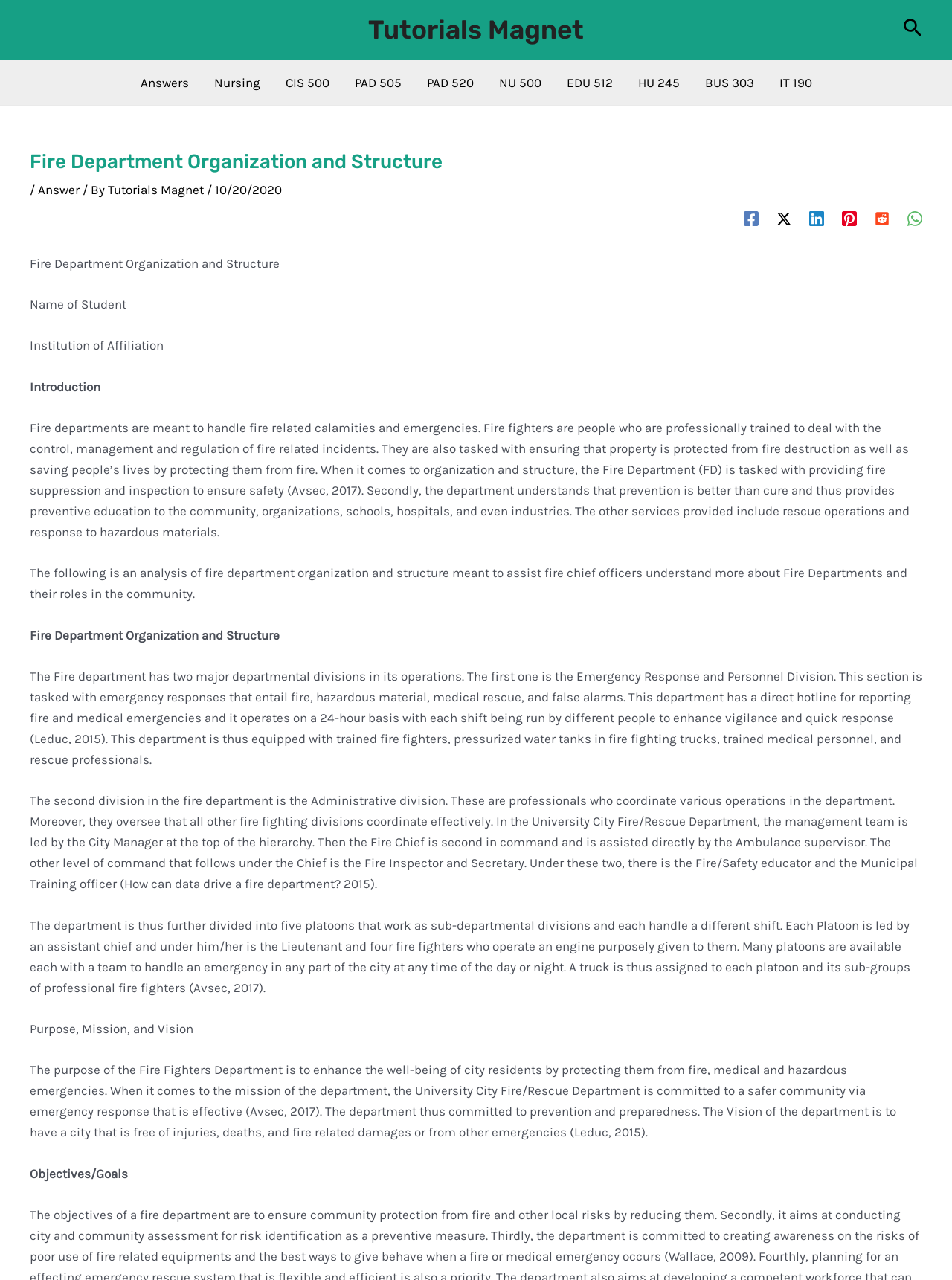Locate and extract the headline of this webpage.

Fire Department Organization and Structure